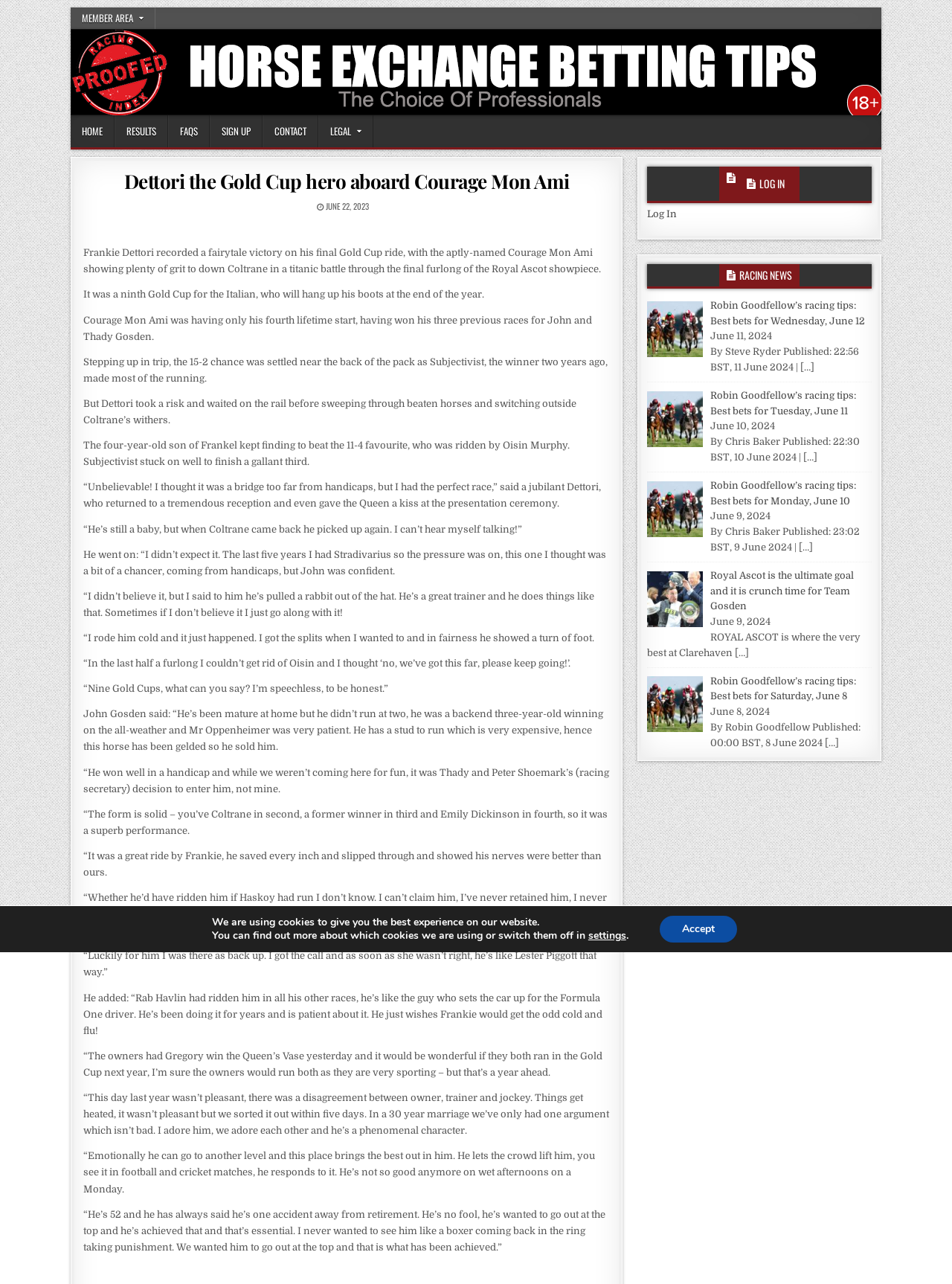Bounding box coordinates are specified in the format (top-left x, top-left y, bottom-right x, bottom-right y). All values are floating point numbers bounded between 0 and 1. Please provide the bounding box coordinate of the region this sentence describes: Accept

[0.693, 0.713, 0.774, 0.734]